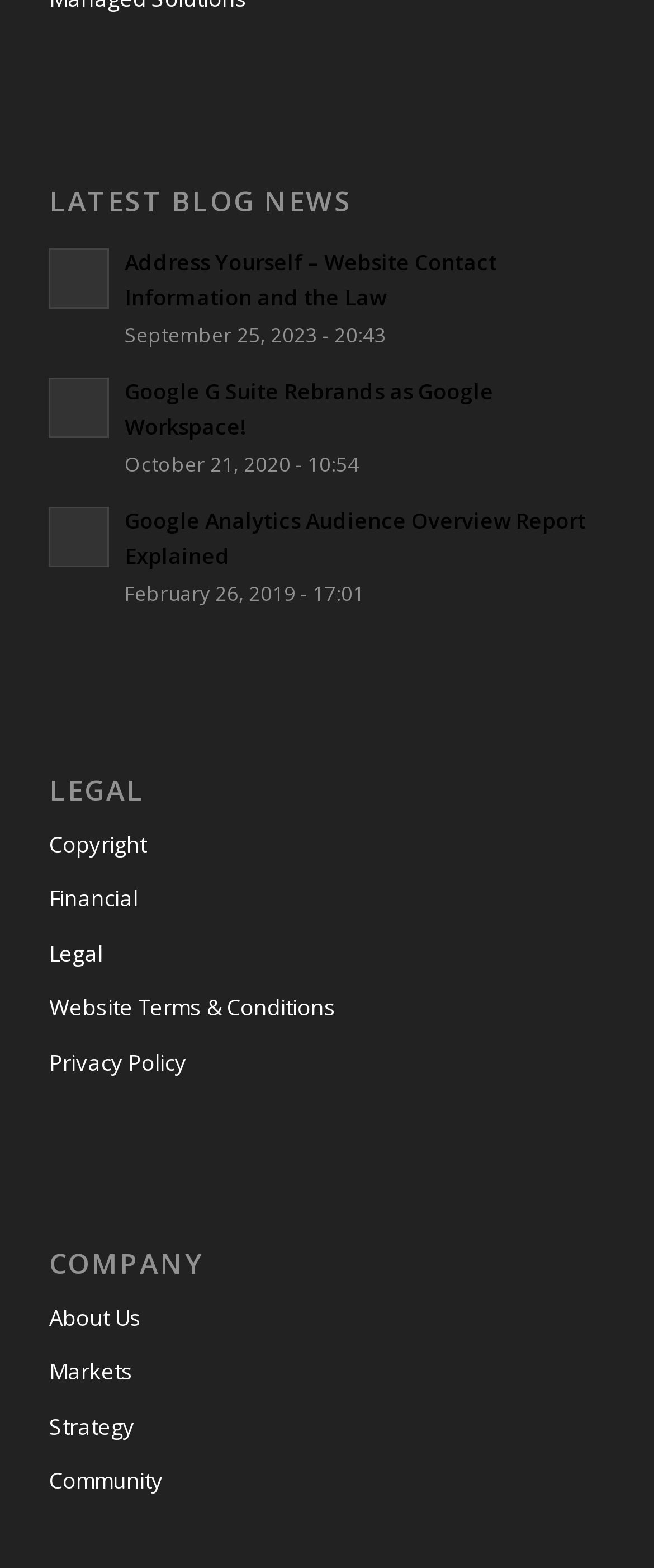How many blog news are listed?
Use the information from the image to give a detailed answer to the question.

I counted the number of links under the 'LATEST BLOG NEWS' heading, which are 'Address Yourself – Website Contact Information and the Law', 'Google Workspace Google G Suite Rebrands as Google Workspace!', and 'Google Analytics Audience Overview Report Explained'. There are 3 links in total.